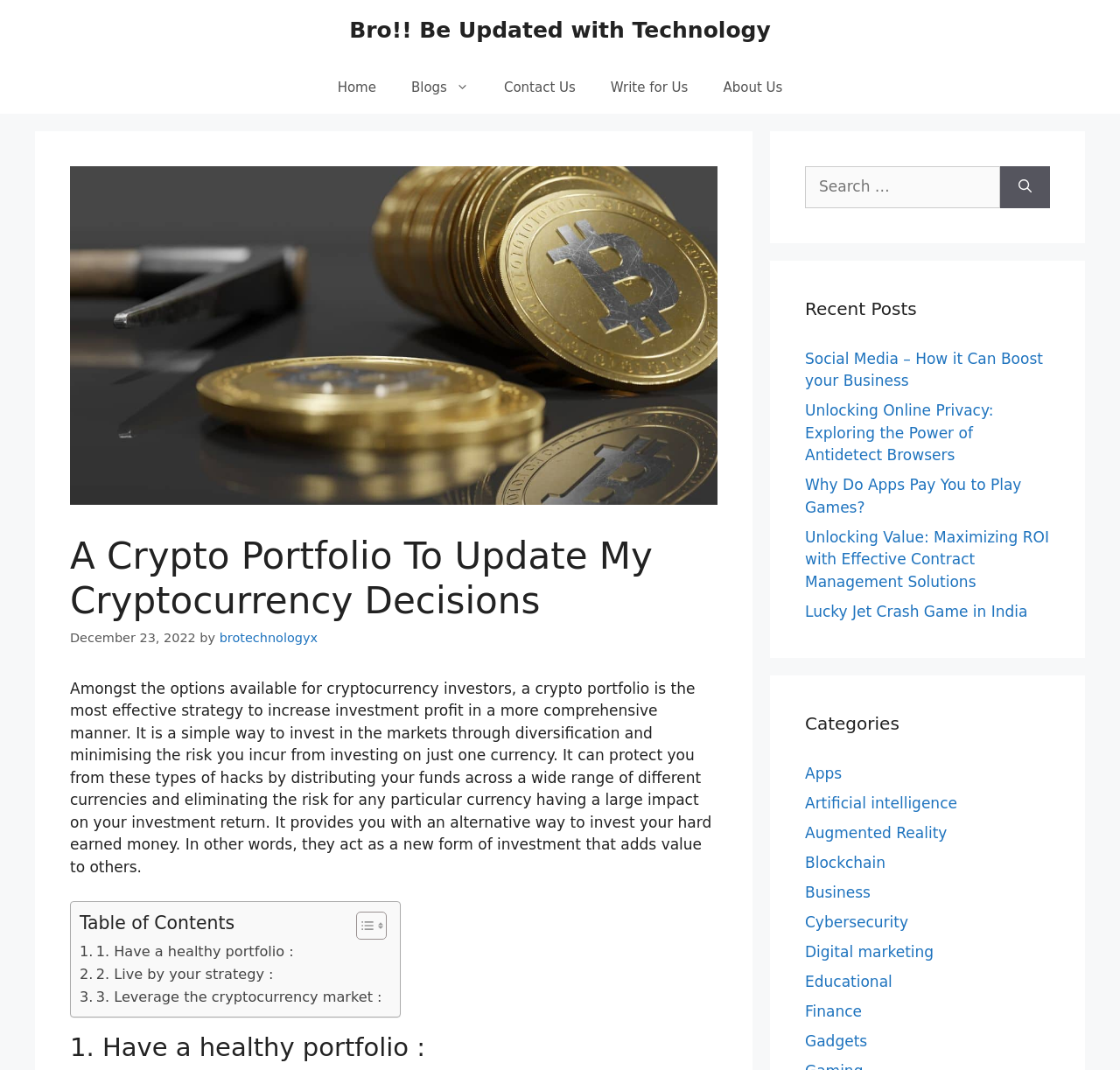Offer a thorough description of the webpage.

This webpage is about cryptocurrency investment and portfolio management. At the top, there is a banner with a link to "Bro!! Be Updated with Technology". Below the banner, there is a navigation menu with links to "Home", "Blogs", "Contact Us", "Write for Us", and "About Us". 

On the left side of the page, there is a large section dedicated to the main content. It starts with a heading "A Crypto Portfolio To Update My Cryptocurrency Decisions" and a timestamp "December 23, 2022". Below the heading, there is a paragraph of text that explains the benefits of a crypto portfolio, including diversification, minimizing risk, and providing an alternative investment option.

Below the paragraph, there is a table of contents with links to different sections of the article. The sections are titled "1. Have a healthy portfolio", "2. Live by your strategy", and "3. Leverage the cryptocurrency market". 

Further down the page, there is a section with the title "1. Have a healthy portfolio" and a brief description.

On the right side of the page, there are two complementary sections. The top section has a search box with a button to search for specific content. Below the search box, there is a section titled "Recent Posts" with links to several articles, including "Social Media – How it Can Boost your Business", "Unlocking Online Privacy: Exploring the Power of Antidetect Browsers", and others. 

The bottom section is titled "Categories" and lists various categories, including "Apps", "Artificial intelligence", "Augmented Reality", "Blockchain", and others, each with a link to related content.